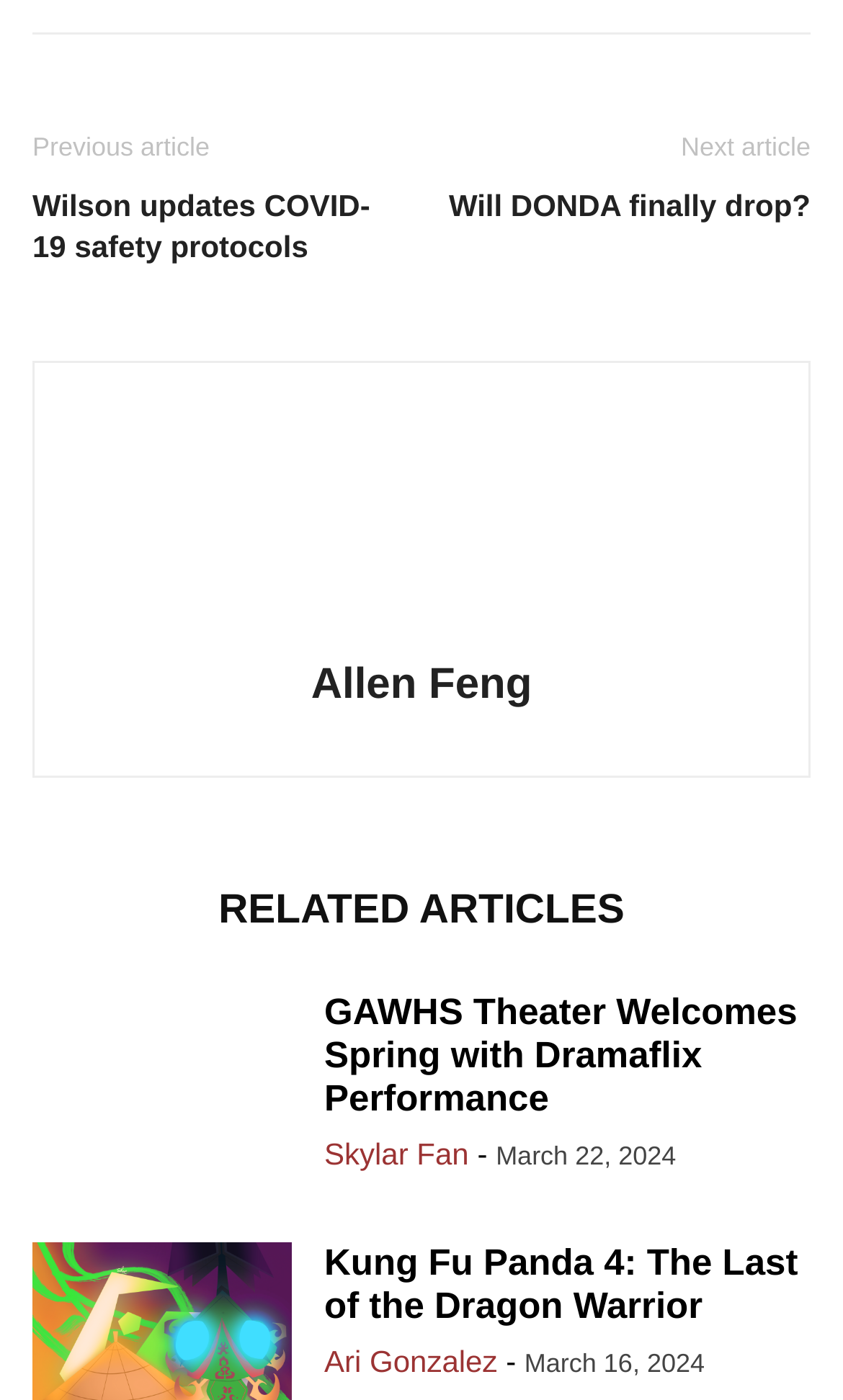Who is the author of the article with the link 'Will DONDA finally drop?'?
Could you give a comprehensive explanation in response to this question?

I looked at the link 'Will DONDA finally drop?' and found the author's name 'Allen Feng' above it, along with an image of the author.